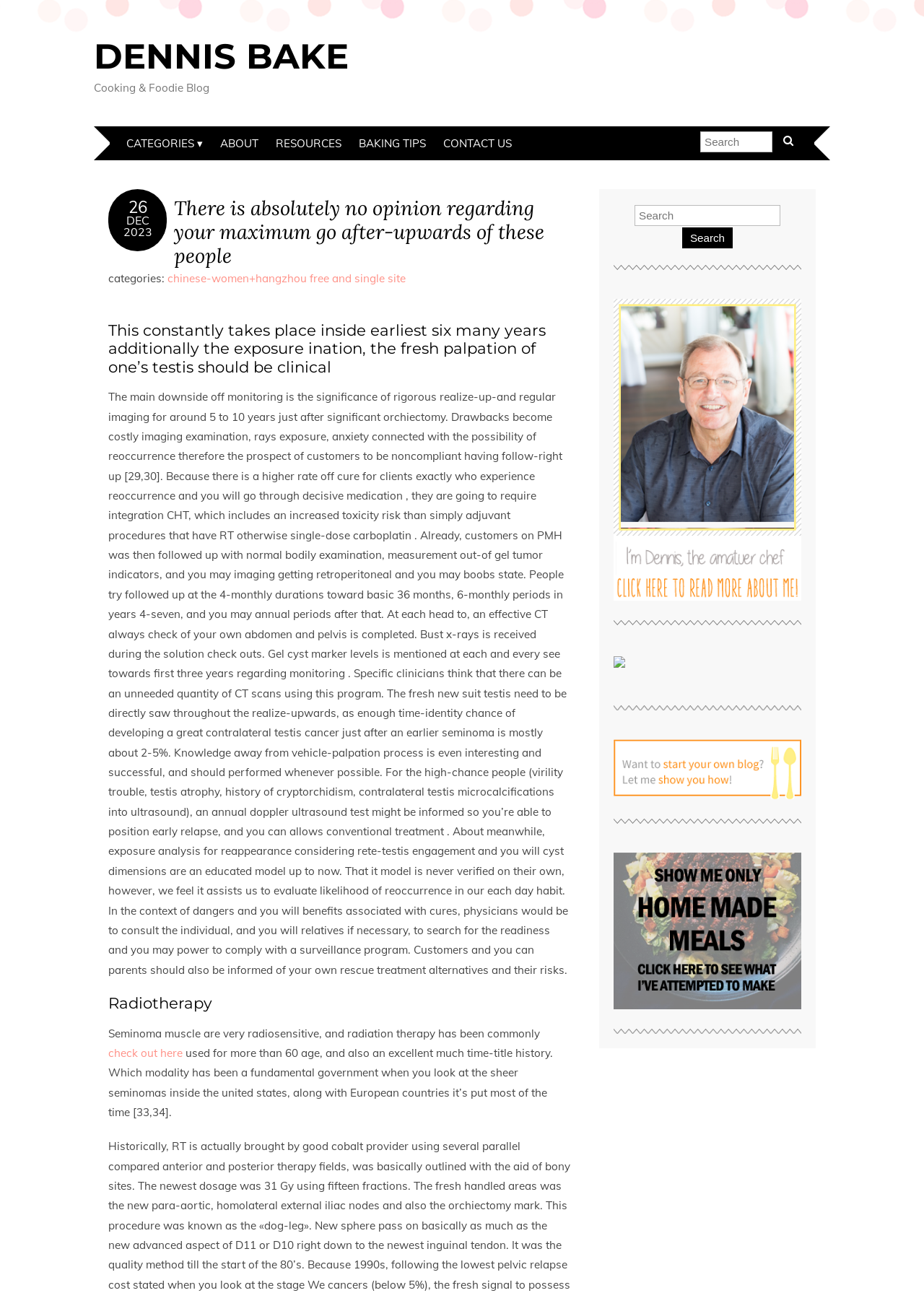From the screenshot, find the bounding box of the UI element matching this description: "chinese-women+hangzhou free and single site". Supply the bounding box coordinates in the form [left, top, right, bottom], each a float between 0 and 1.

[0.181, 0.21, 0.439, 0.22]